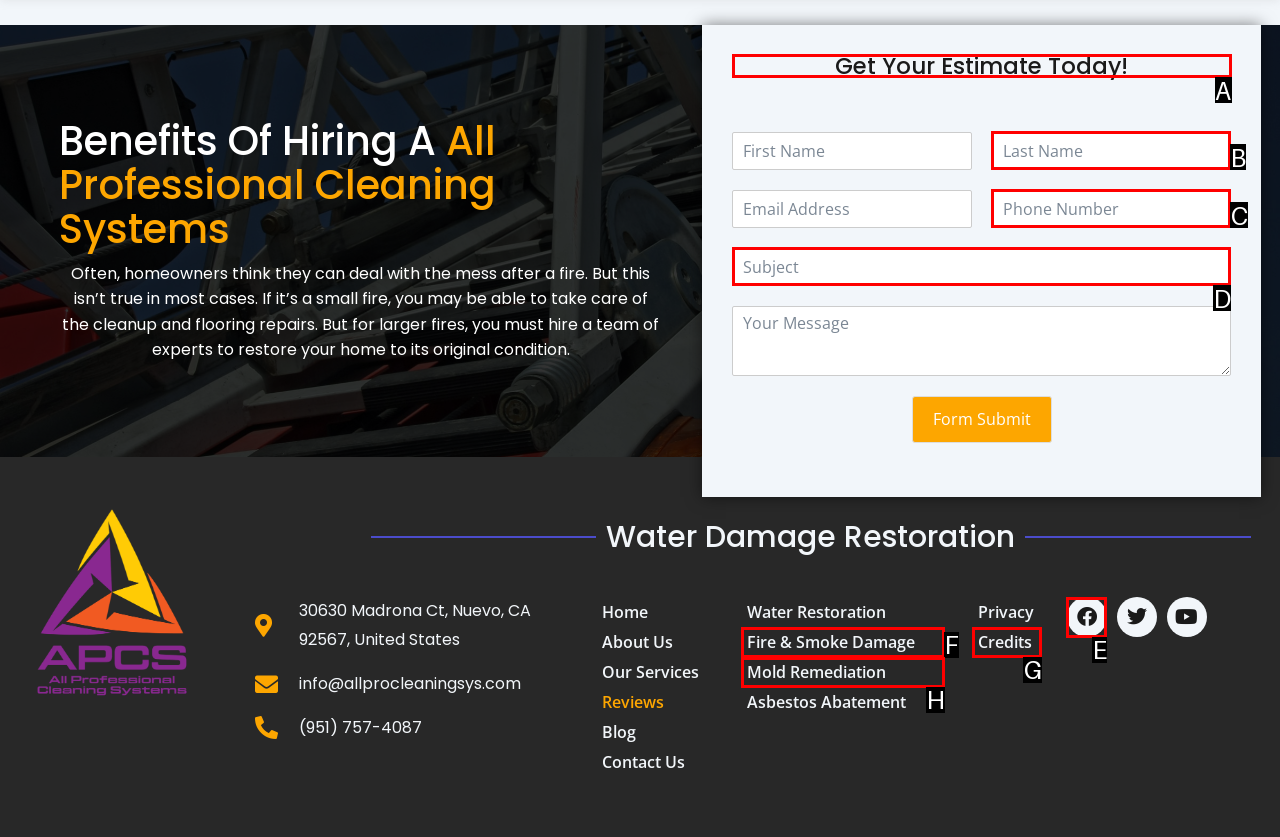Point out the option that needs to be clicked to fulfill the following instruction: Get an estimate today
Answer with the letter of the appropriate choice from the listed options.

A